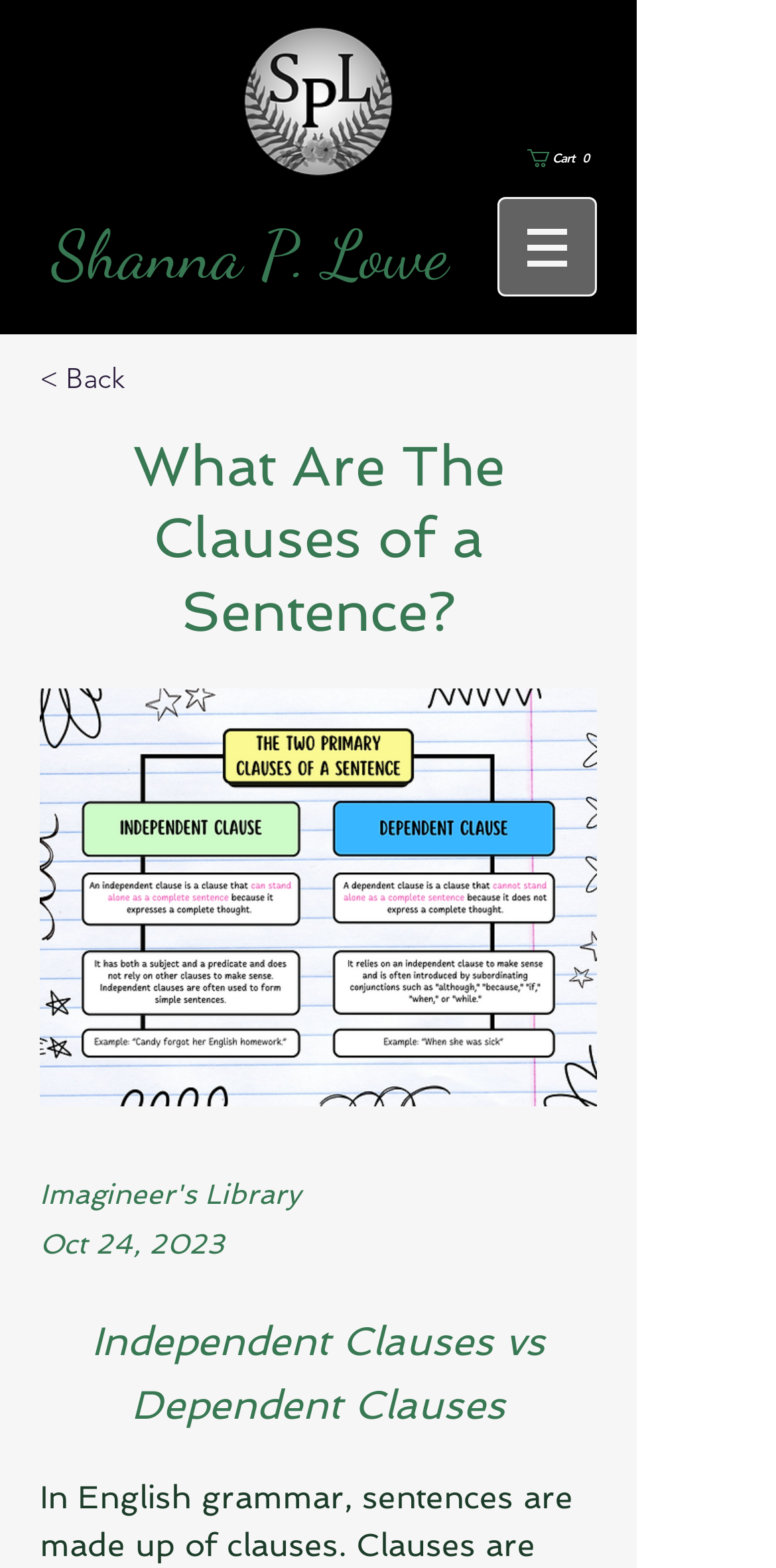Locate the headline of the webpage and generate its content.

Shanna P. Lowe